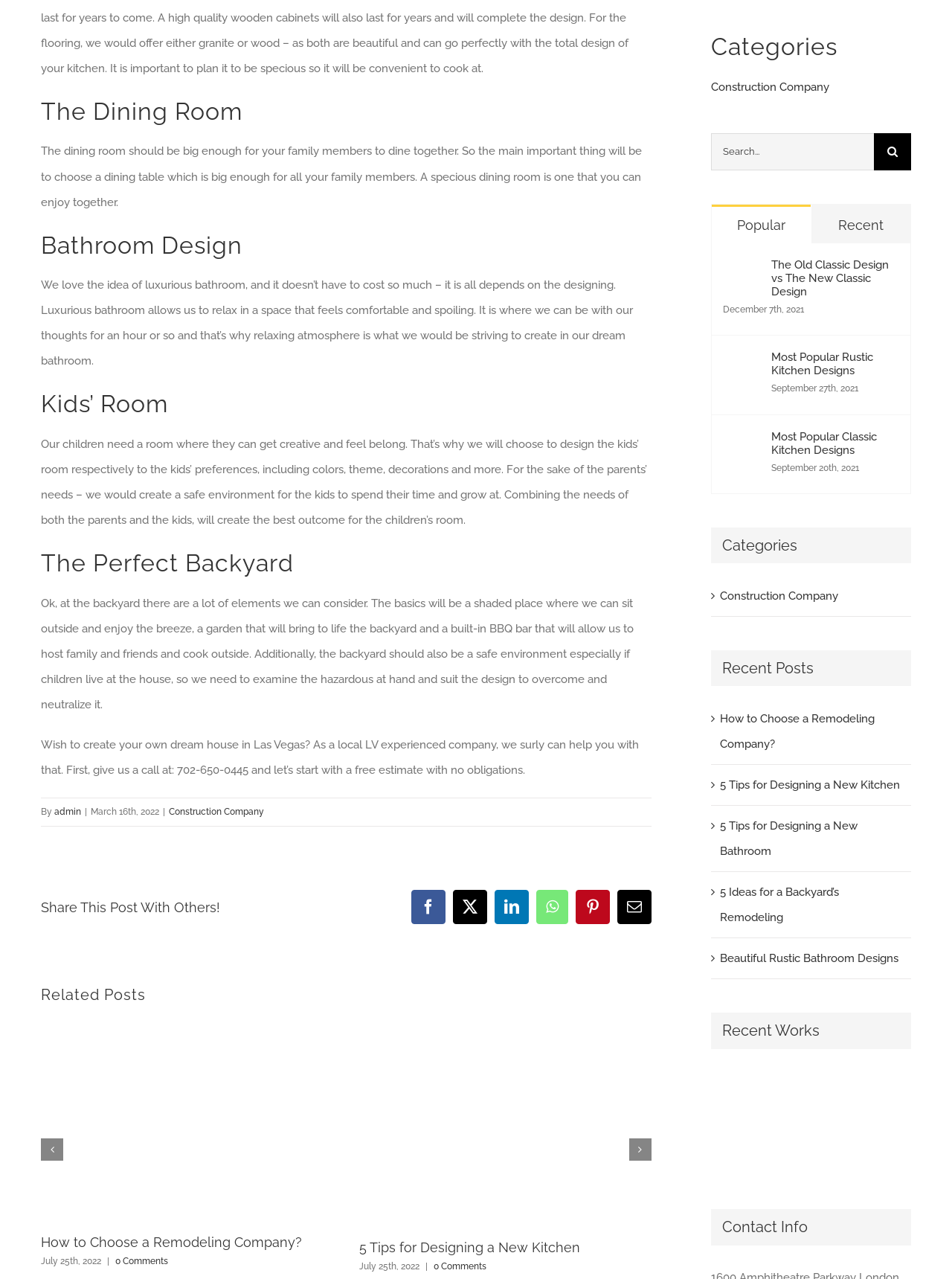Locate the bounding box coordinates of the area where you should click to accomplish the instruction: "Read the post about 'The Dining Room'".

[0.043, 0.075, 0.684, 0.099]